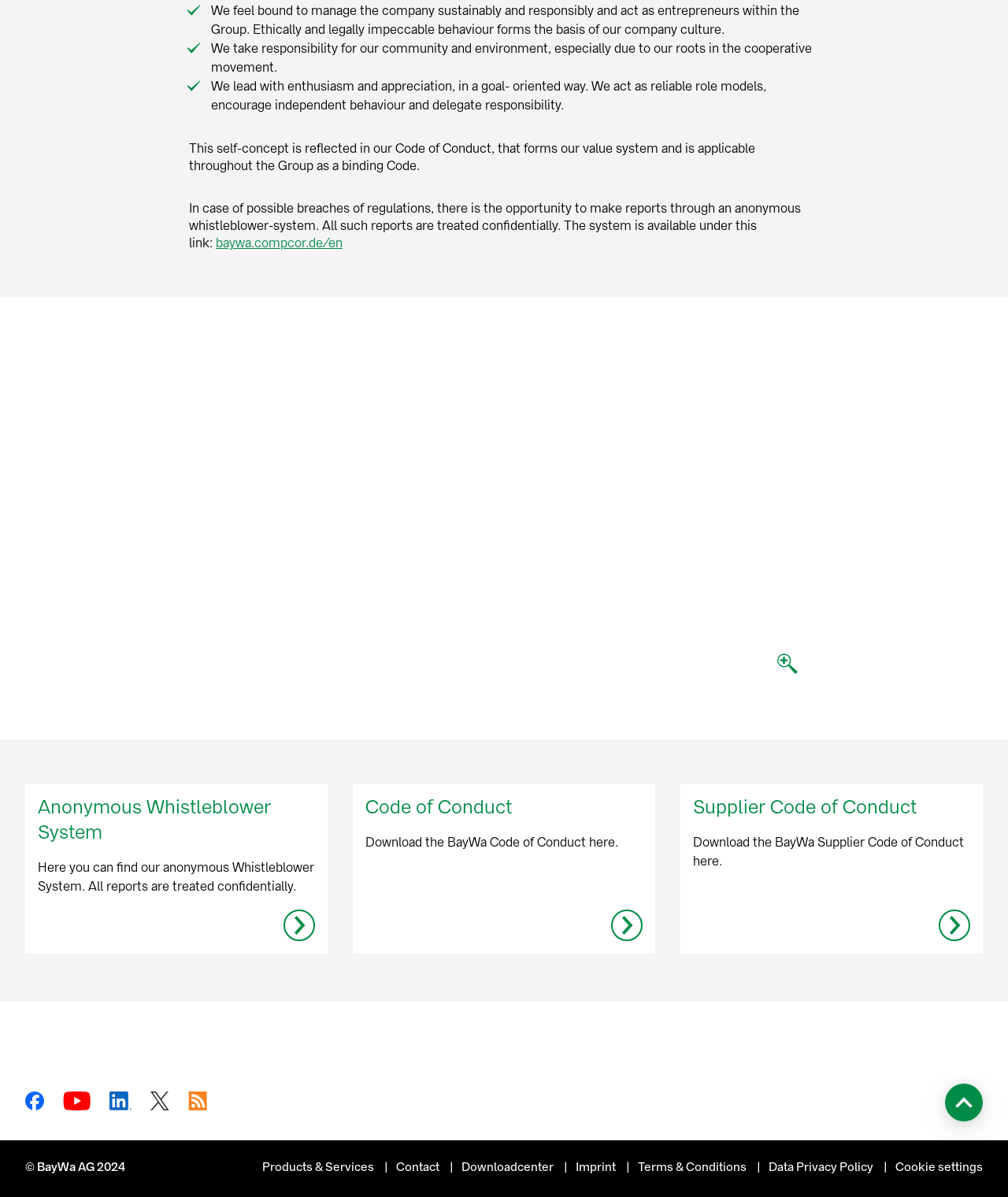Determine the bounding box coordinates for the area that should be clicked to carry out the following instruction: "Download the BayWa Supplier Code of Conduct".

[0.675, 0.655, 0.975, 0.797]